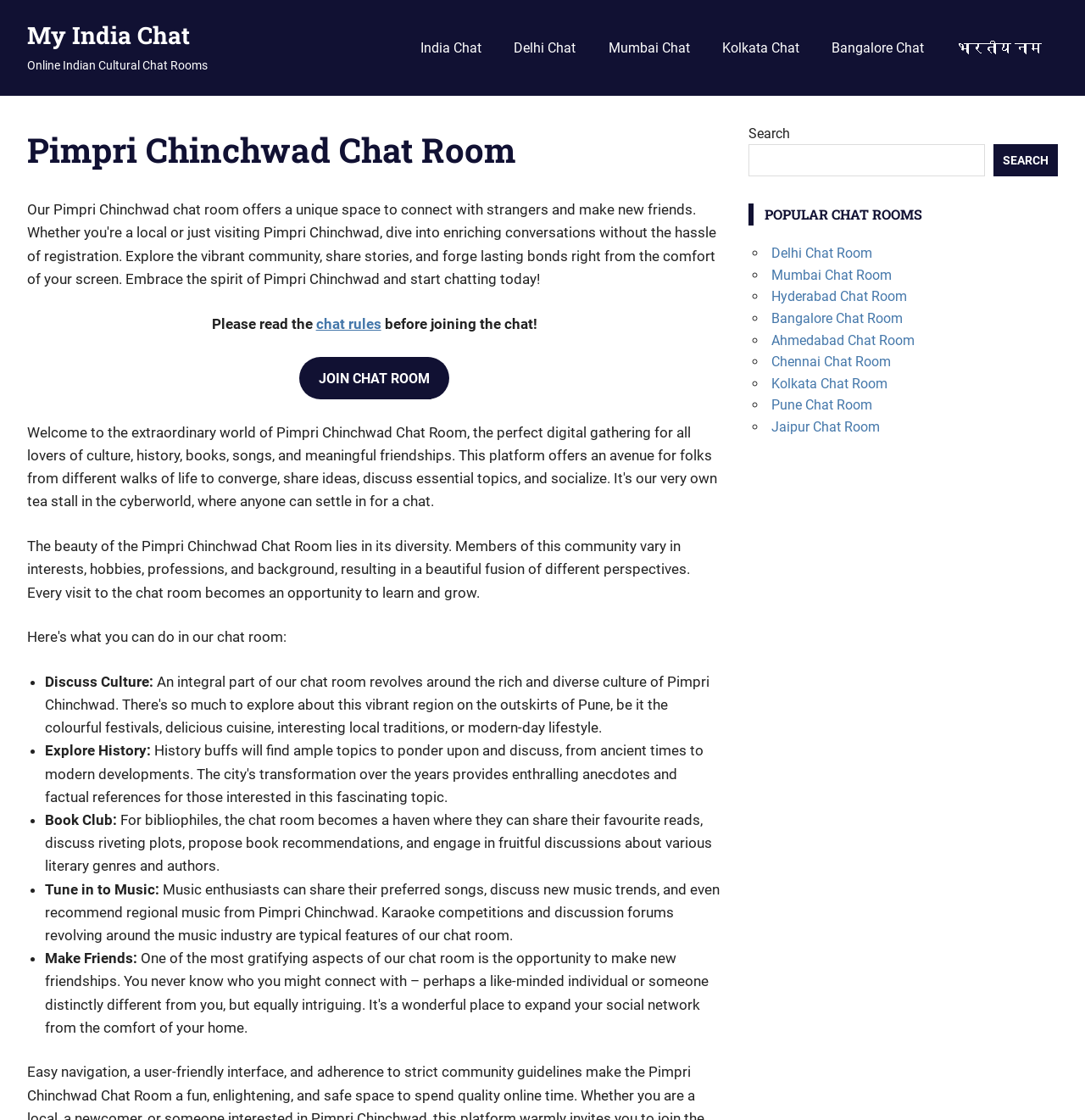Respond with a single word or phrase:
What should be read before joining the chat?

Chat rules